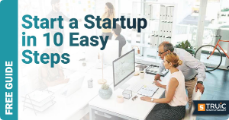What is the environment of the workspace like?
Please respond to the question thoroughly and include all relevant details.

The image showcases a modern workspace that is characterized by a contemporary aesthetic, and the environment is described as bright and airy, suggesting a well-lit and spacious area that promotes creativity and productivity.